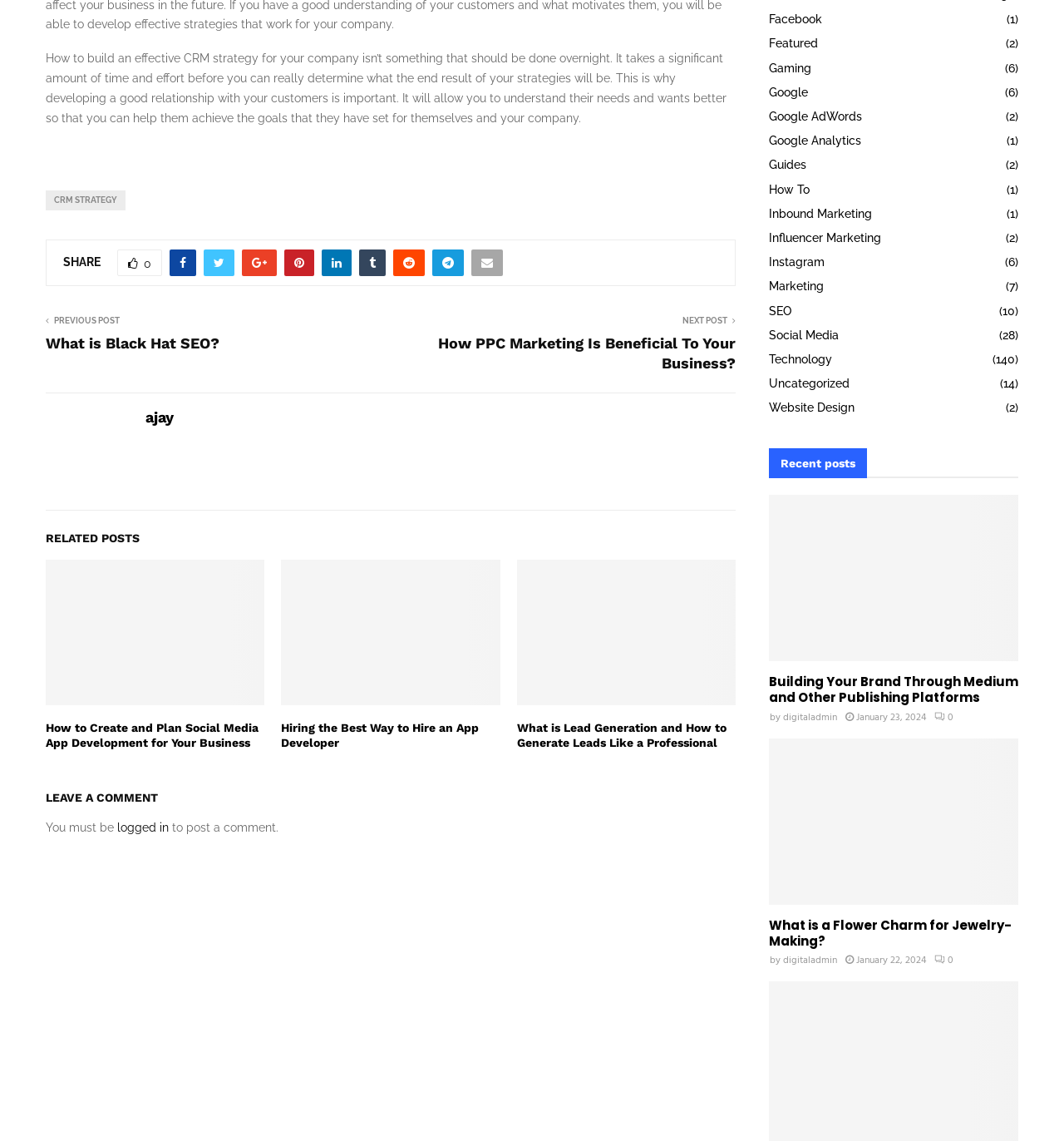Give a one-word or short-phrase answer to the following question: 
What is the topic of the article at the top of the page?

CRM strategy